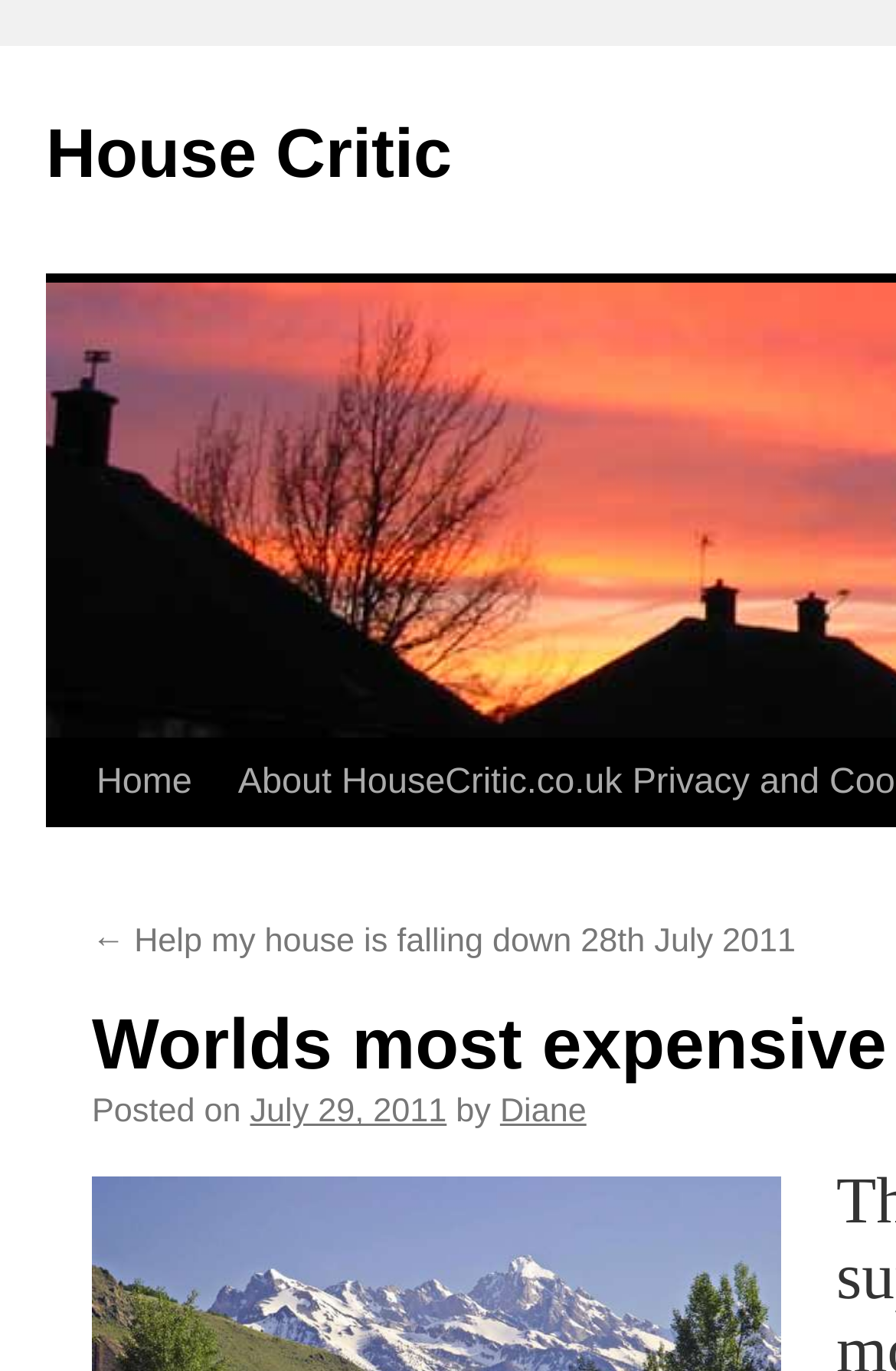Given the element description: "Home", predict the bounding box coordinates of this UI element. The coordinates must be four float numbers between 0 and 1, given as [left, top, right, bottom].

[0.082, 0.54, 0.222, 0.603]